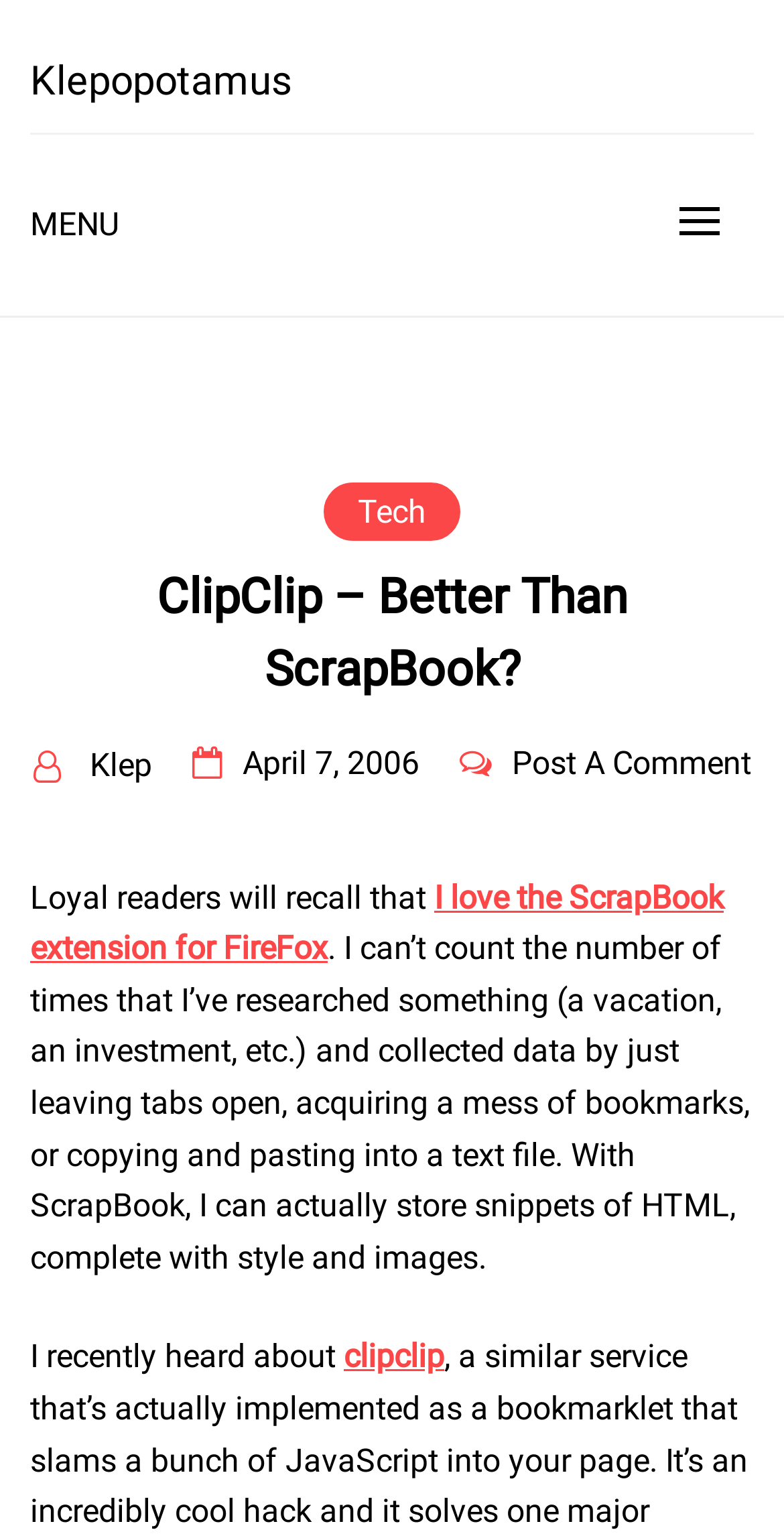Locate the bounding box coordinates of the clickable area needed to fulfill the instruction: "click the clipclip link".

[0.438, 0.87, 0.567, 0.895]